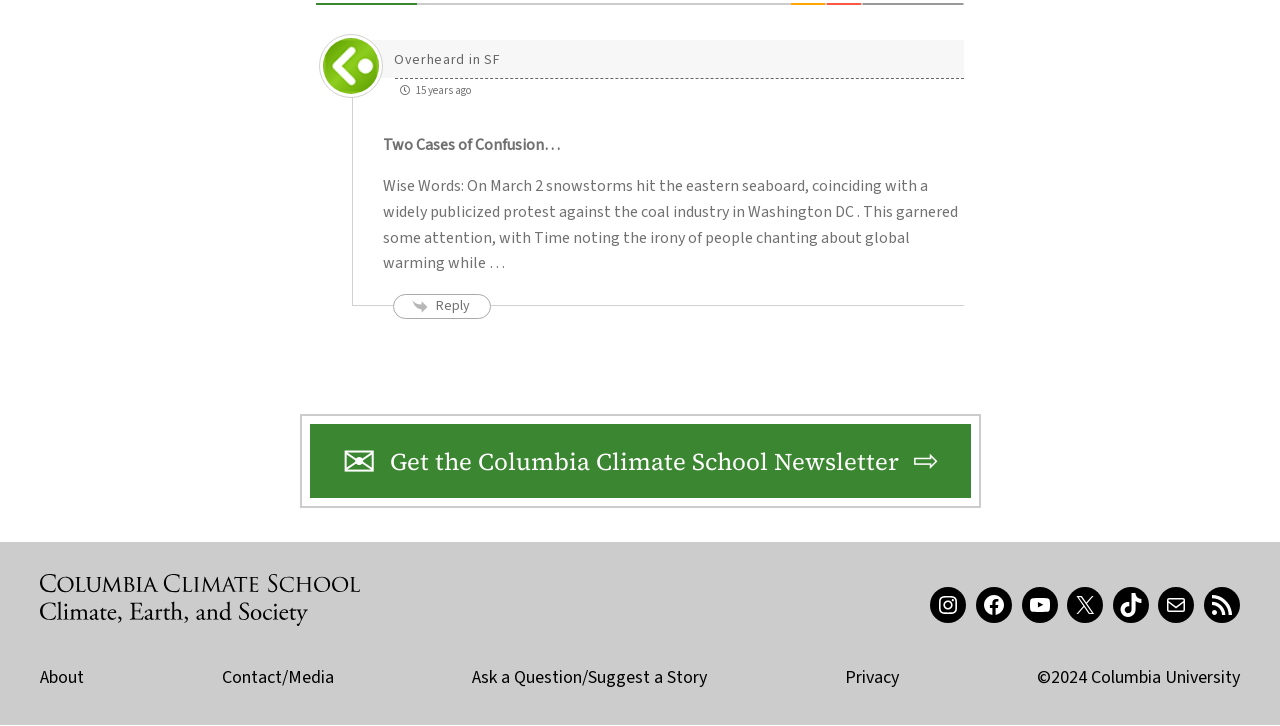Please identify the bounding box coordinates of the clickable element to fulfill the following instruction: "View the 'Two Cases of Confusion…' article". The coordinates should be four float numbers between 0 and 1, i.e., [left, top, right, bottom].

[0.299, 0.184, 0.437, 0.214]